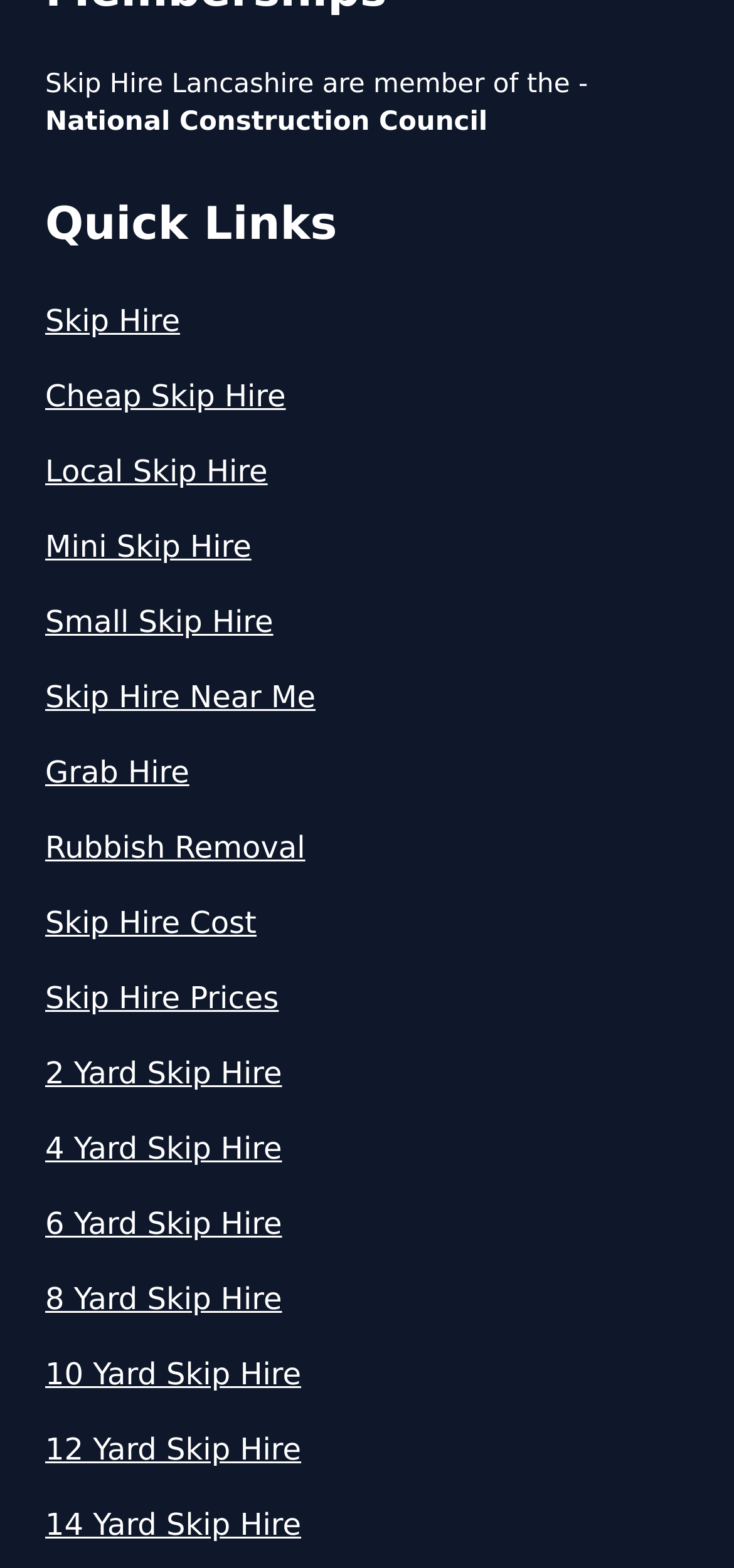How many types of skip hire services are listed on the webpage?
Give a detailed response to the question by analyzing the screenshot.

I counted the number of links under the 'Quick Links' heading that mention skip hire services, and found 14 different types, ranging from 'Skip Hire' to '14 Yard Skip Hire'.